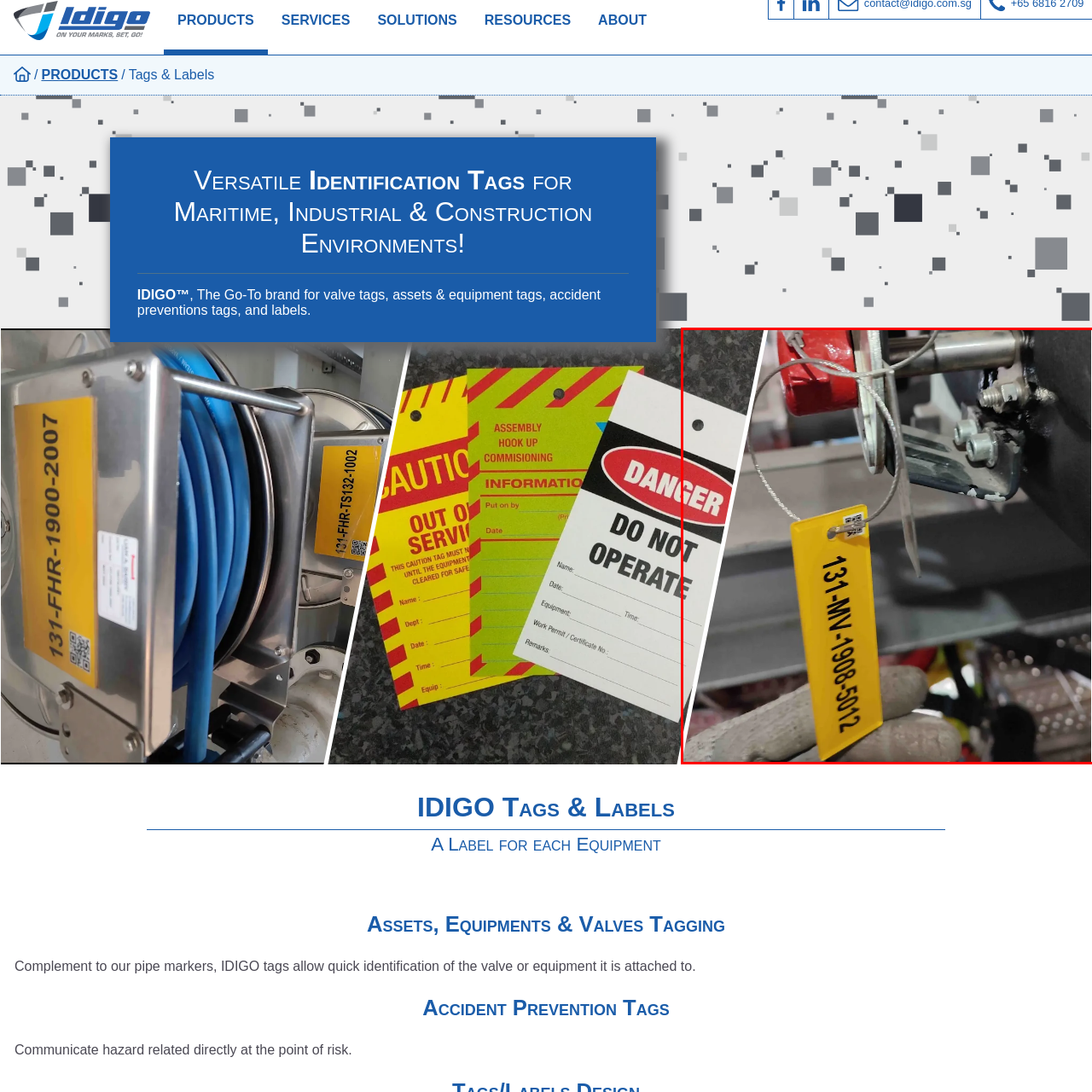Offer a detailed account of the image that is framed by the red bounding box.

The image showcases a close-up view of safety tagging equipment, prominently featuring a vibrant yellow tag attached to a mechanical component. The tag displays a clearly readable identification number: "131-1W-1988-502." Alongside the yellow tag is a red safety warning label marked with the word "DANGER" in bold text, indicating potential hazards associated with the equipment. This combination underscores the importance of safety and identification in industrial environments, helping to prevent accidents and ensure proper maintenance of machinery. The focus on these tags reflects the functionality of IDIGO products, which offer versatile identification solutions for various applications, including those in maritime, industrial, and construction settings.